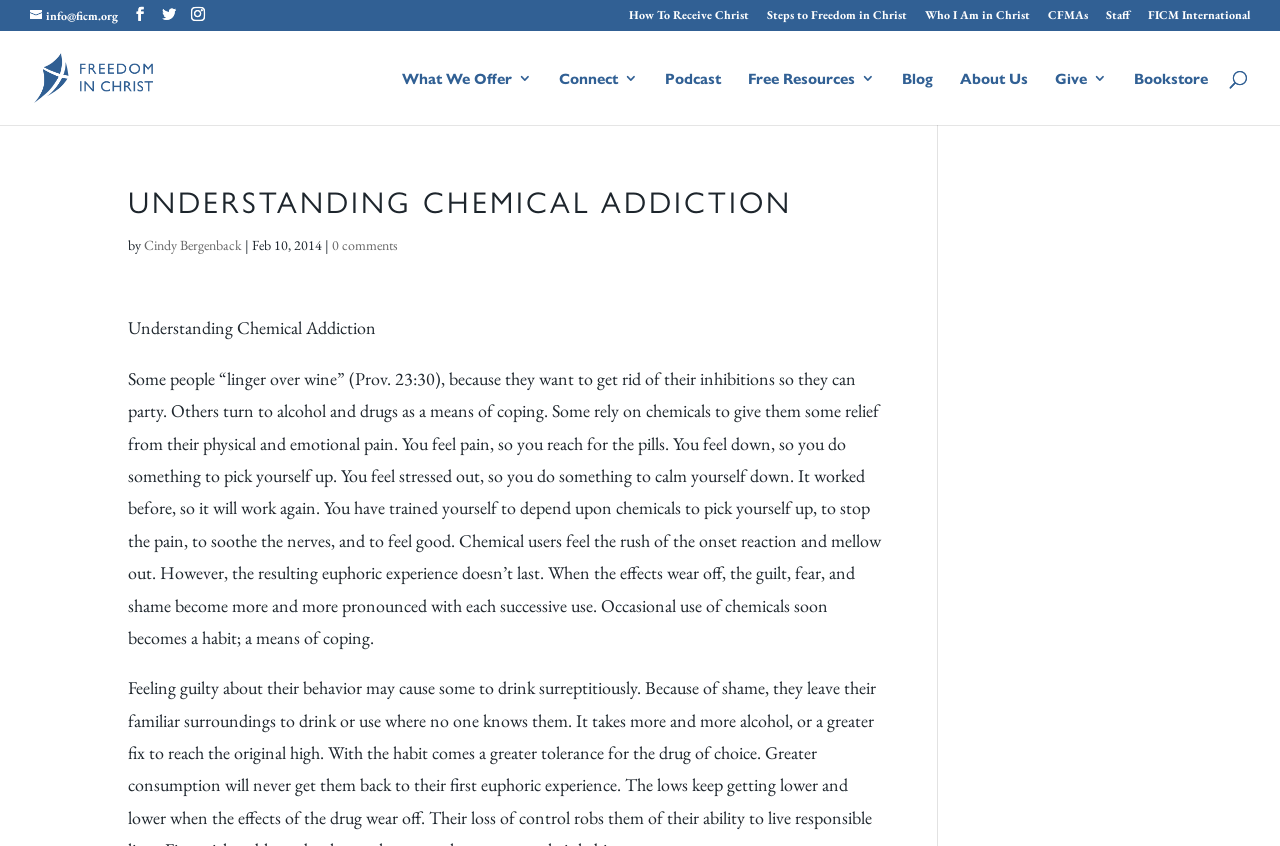Describe the entire webpage, focusing on both content and design.

The webpage is about understanding chemical addiction, specifically from a Christian perspective. At the top left, there is a link to "info@ficm.org" and a series of social media links. Below these links, there is a prominent link to "Freedom in Christ Ministries" accompanied by an image of the organization's logo.

On the top right, there are several links to various resources, including "How To Receive Christ", "Steps to Freedom in Christ", "Who I Am in Christ", and others. Below these links, there is a search box where users can search for specific content.

The main content of the webpage is an article titled "UNDERSTANDING CHEMICAL ADDICTION" written by Cindy Bergenback and published on February 10, 2014. The article discusses how people turn to chemicals as a means of coping with pain, emotional distress, and stress, and how this can lead to addiction. The text is divided into paragraphs, with the main content spanning from the middle to the bottom of the page.

At the bottom of the page, there are links to other resources, including "What We Offer", "Connect", "Podcast", "Free Resources", "Blog", "About Us", "Give", and "Bookstore".